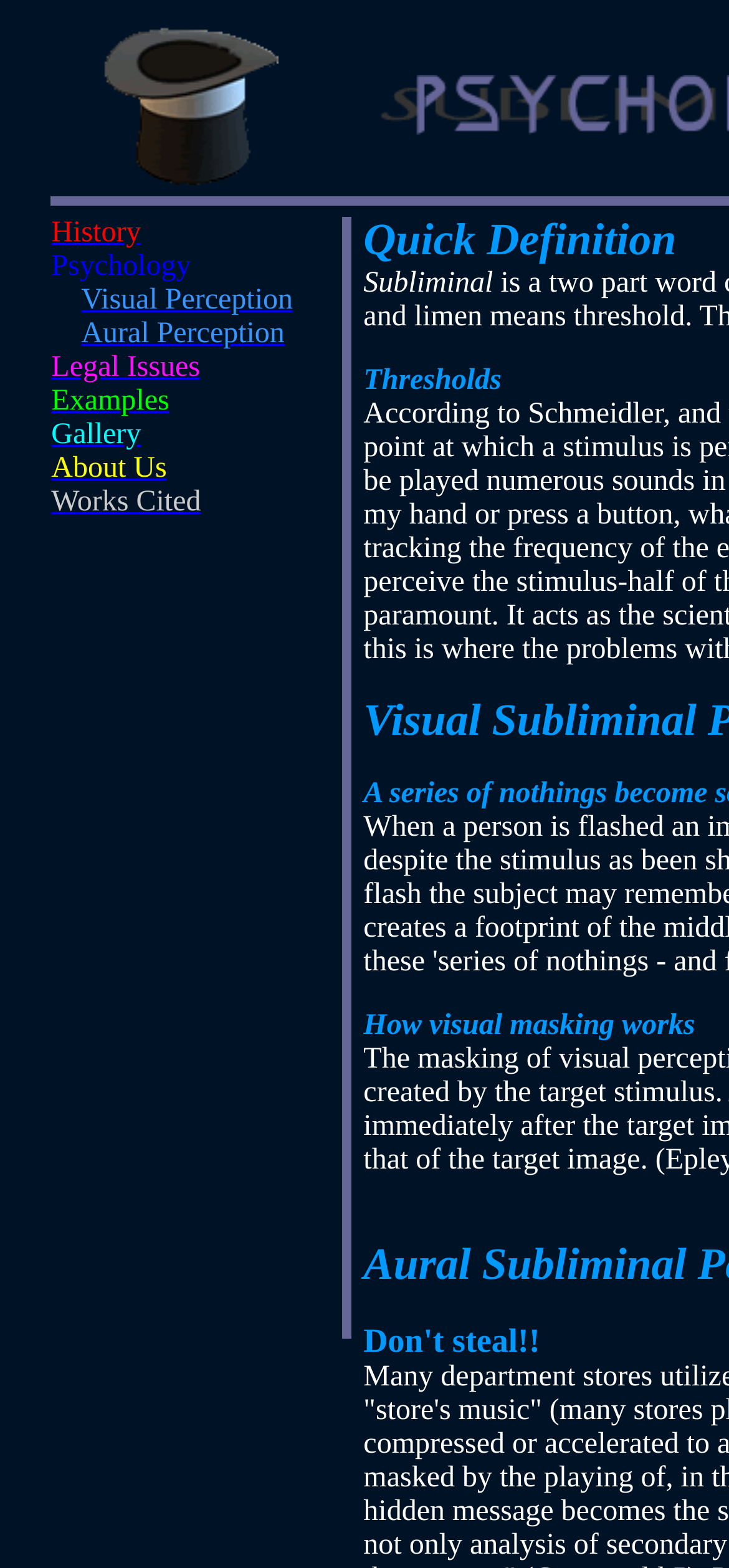Generate an in-depth caption that captures all aspects of the webpage.

The webpage is about Subliminal Perception. At the top-left corner, there is an image. To the right of the image, there is a table cell containing a non-breaking space character. Below the image, there are several links arranged vertically, including "History", "Visual Perception", "Aural Perception", "Legal Issues", "Examples", "Gallery", "About Us", and "Works Cited". These links are aligned to the left and are closely packed together.

On the right side of the page, there is another image that spans almost the entire height of the page. Below the top image, there is a heading or title that reads "How visual masking works". This text is positioned near the top-right corner of the page.